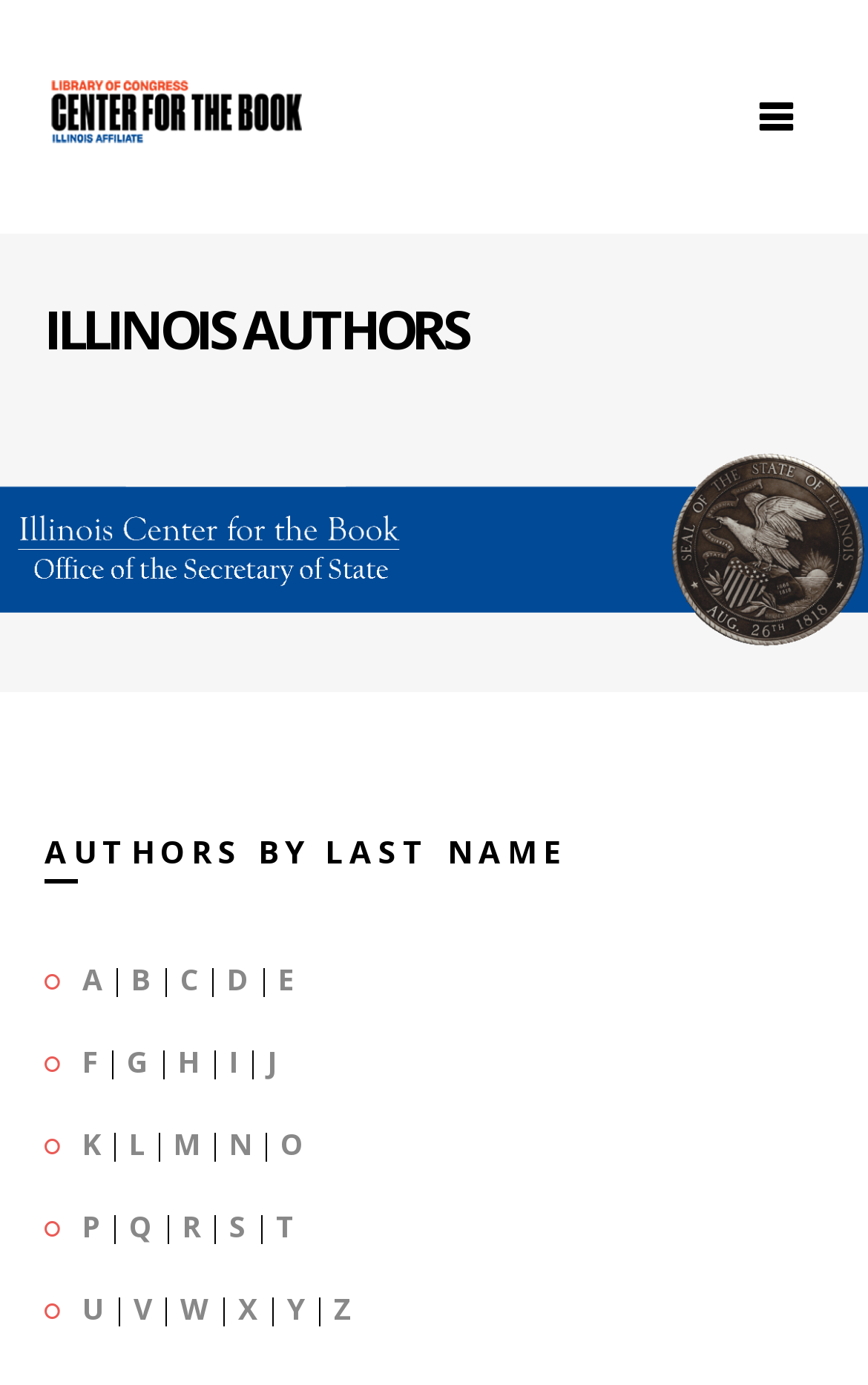Based on the image, provide a detailed response to the question:
What is the name of the organization associated with this webpage?

I found the name of the organization by looking at the heading 'ILLINOIS AUTHORS' and the link 'The Illinois Center for the Book banner'.